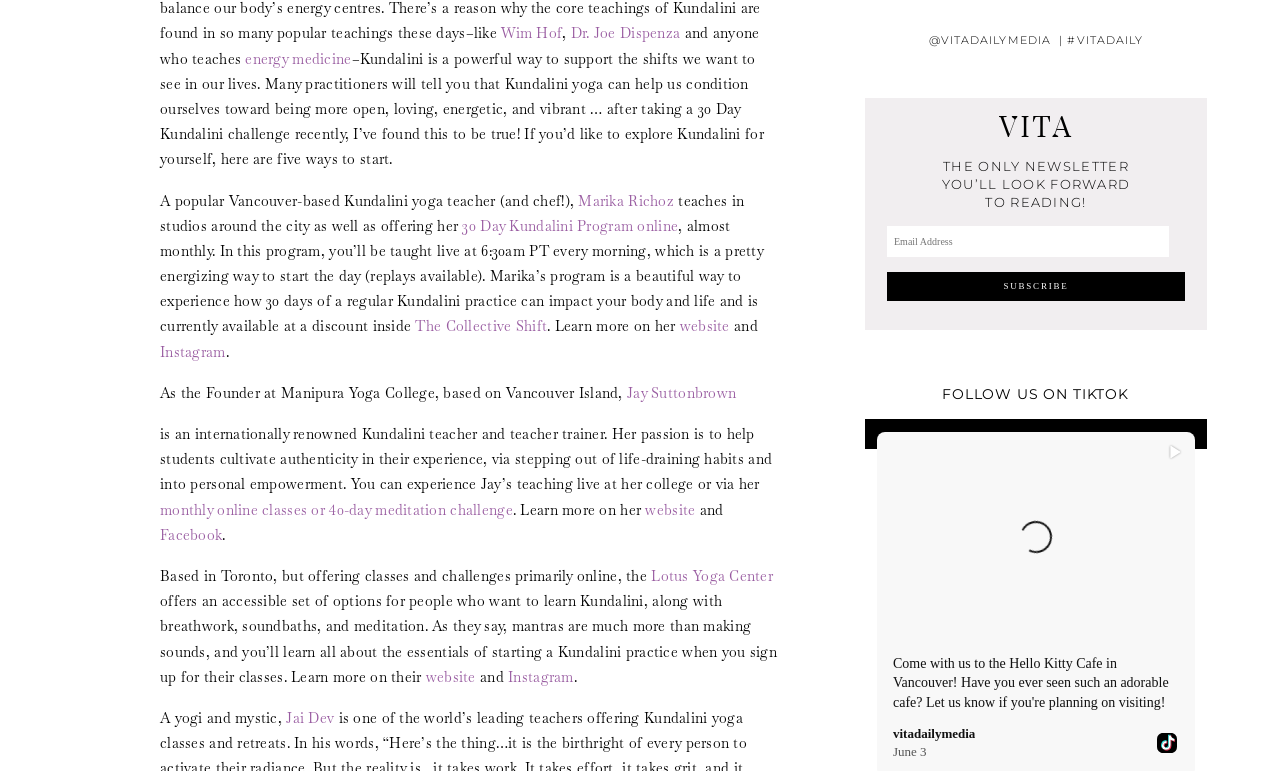Give the bounding box coordinates for the element described as: "The Collective Shift".

[0.325, 0.412, 0.427, 0.435]